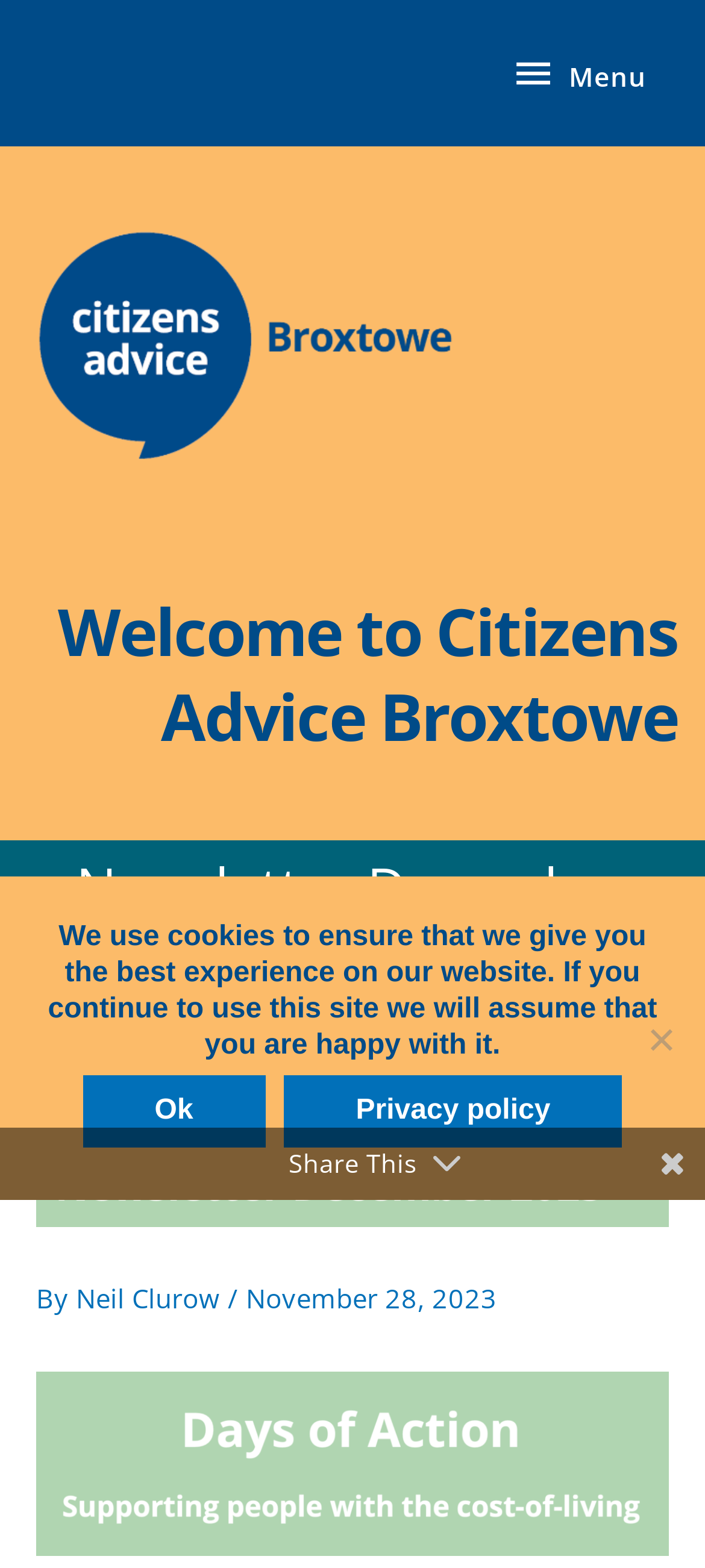Please answer the following question as detailed as possible based on the image: 
What is the date of publication of this newsletter?

I found the date of publication by looking at the header section of the webpage, where it says 'By Neil Clurow / November 28, 2023'.